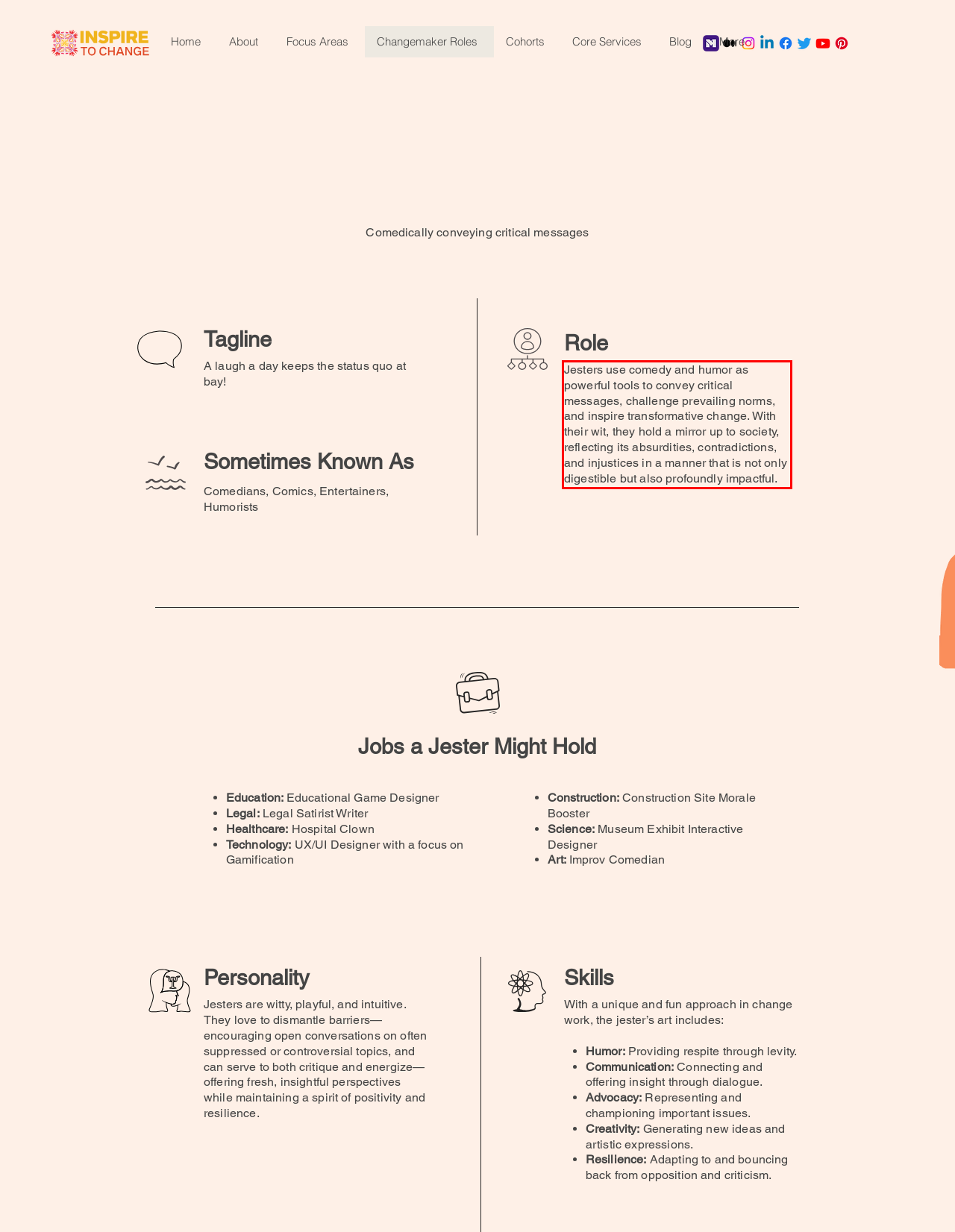Please analyze the screenshot of a webpage and extract the text content within the red bounding box using OCR.

Jesters use comedy and humor as powerful tools to convey critical messages, challenge prevailing norms, and inspire transformative change. With their wit, they hold a mirror up to society, reflecting its absurdities, contradictions, and injustices in a manner that is not only digestible but also profoundly impactful.